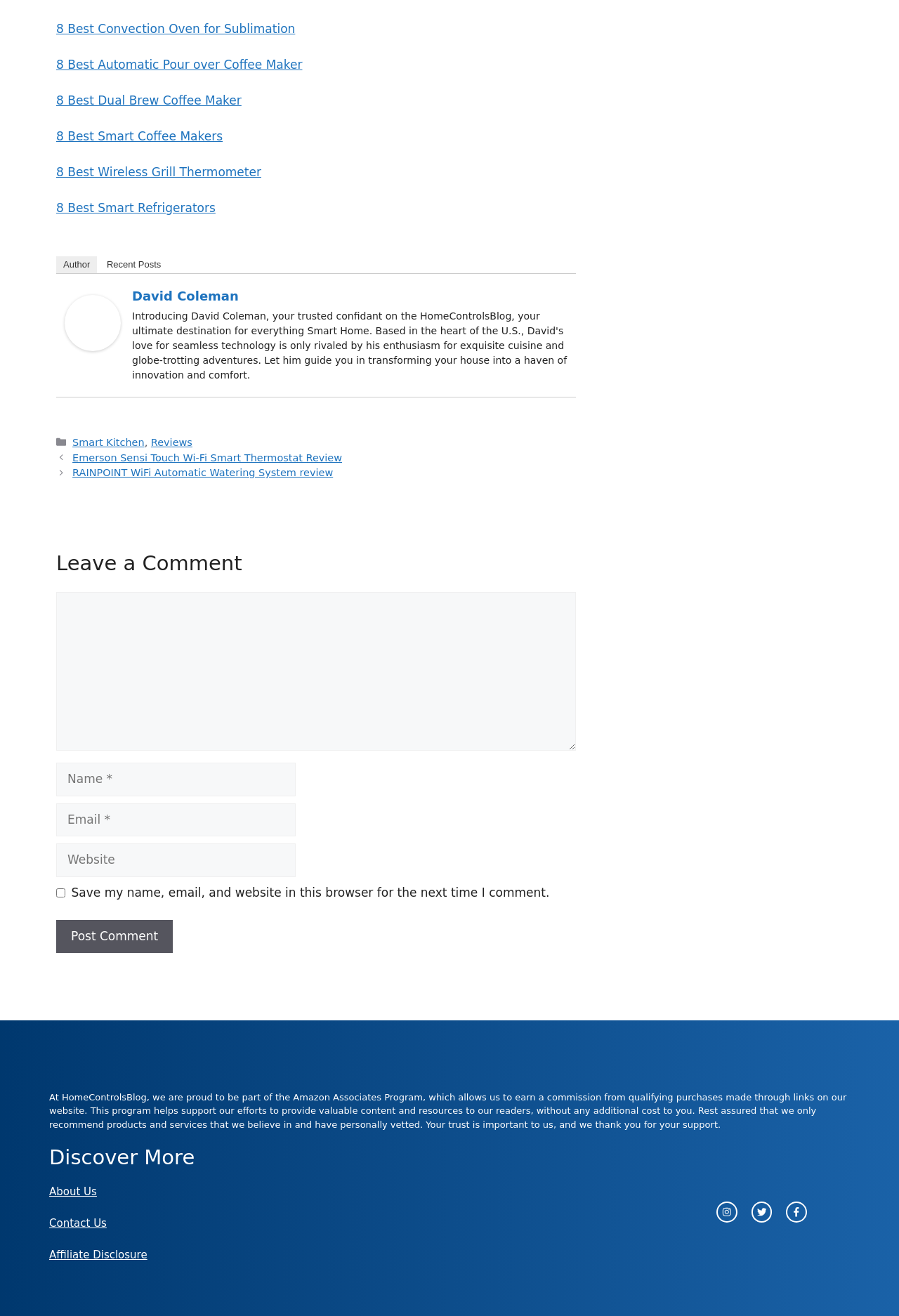Determine the bounding box for the UI element that matches this description: "parent_node: Comment name="comment"".

[0.062, 0.45, 0.641, 0.57]